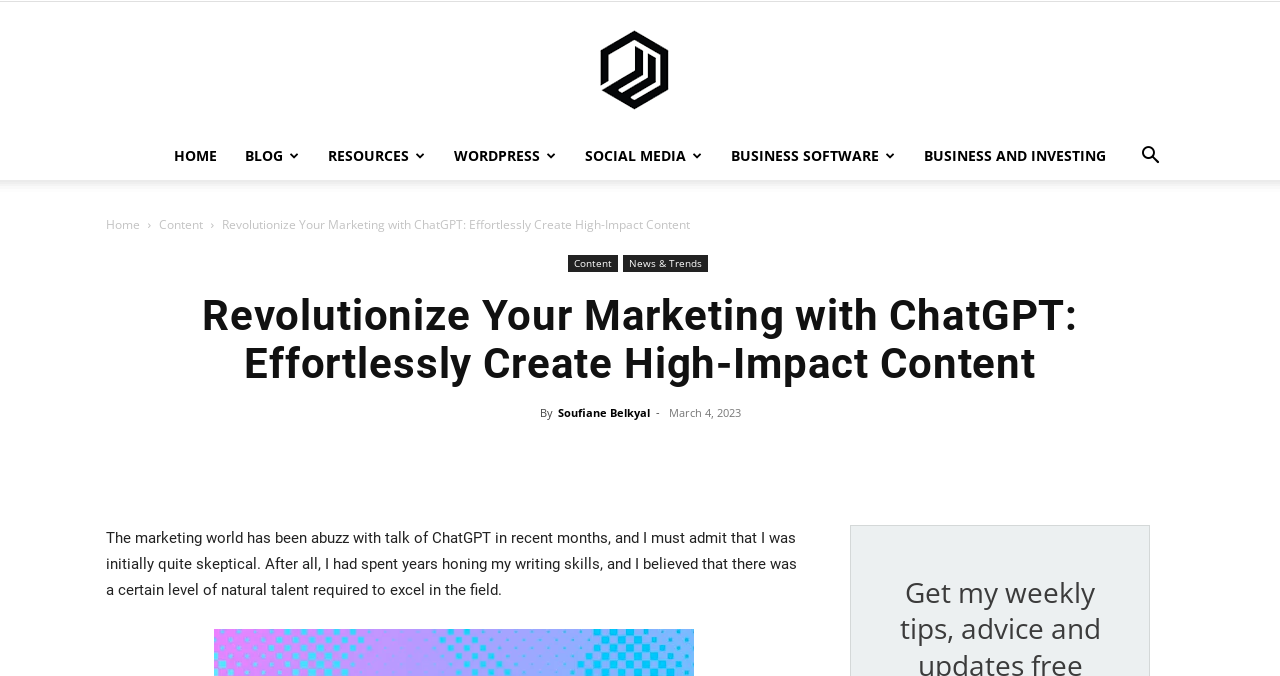Who is the author of the article?
Answer the question using a single word or phrase, according to the image.

Soufiane Belkyal